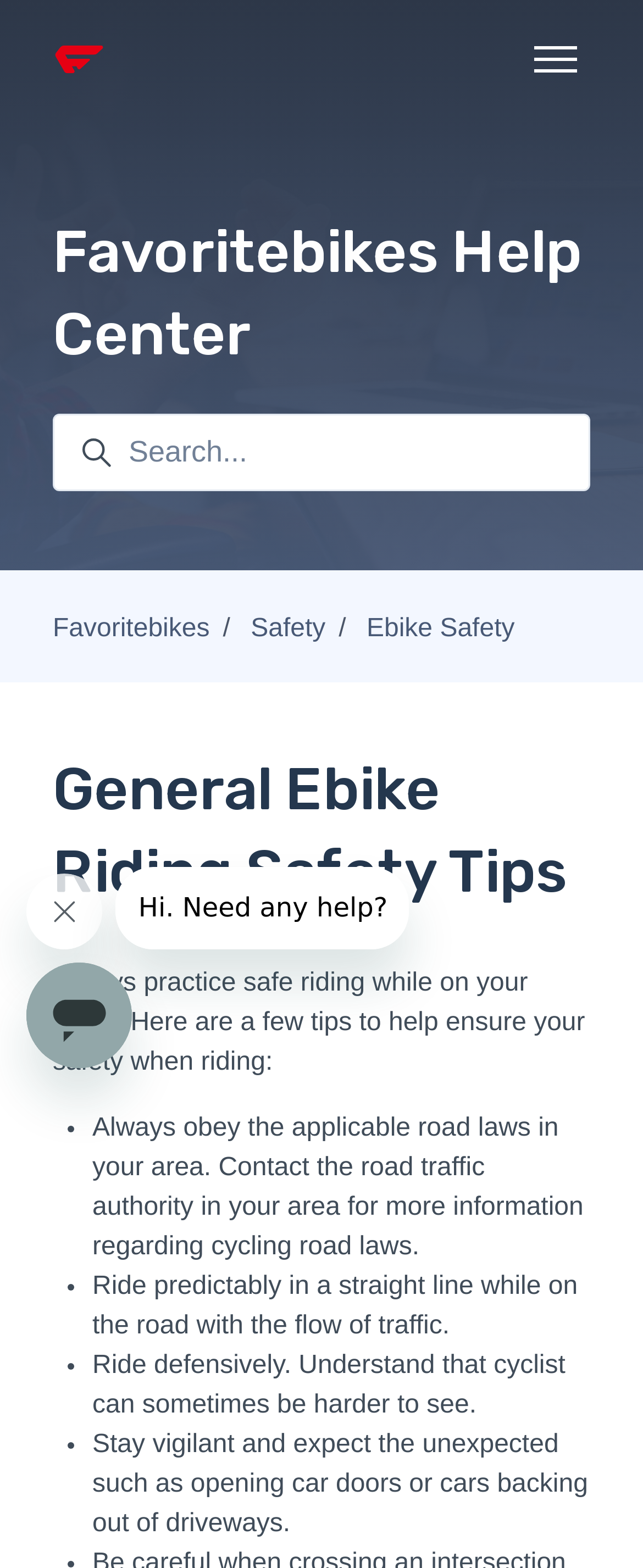Analyze the image and give a detailed response to the question:
What can be found in the navigation menu?

The navigation menu is located at the top of the webpage and contains links to other pages within the Favoritebikes website. Specifically, it includes links to the Favoritebikes homepage, a Safety page, and an Ebike Safety page, which suggests that the navigation menu is used to access related content and resources.